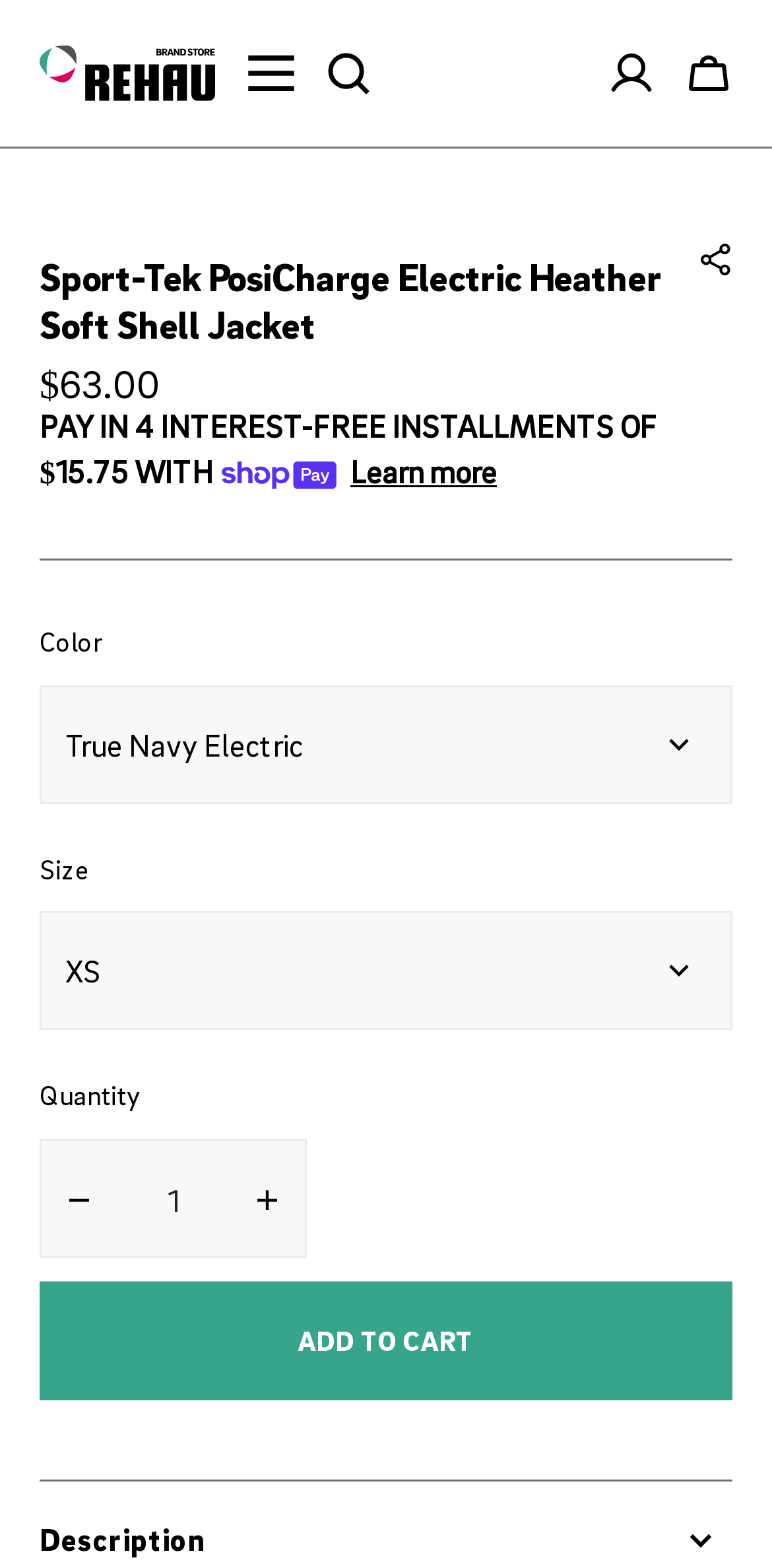Please provide the bounding box coordinates in the format (top-left x, top-left y, bottom-right x, bottom-right y). Remember, all values are floating point numbers between 0 and 1. What is the bounding box coordinate of the region described as: parent_node: SKIP TO CONTENT

[0.892, 0.786, 0.974, 0.826]